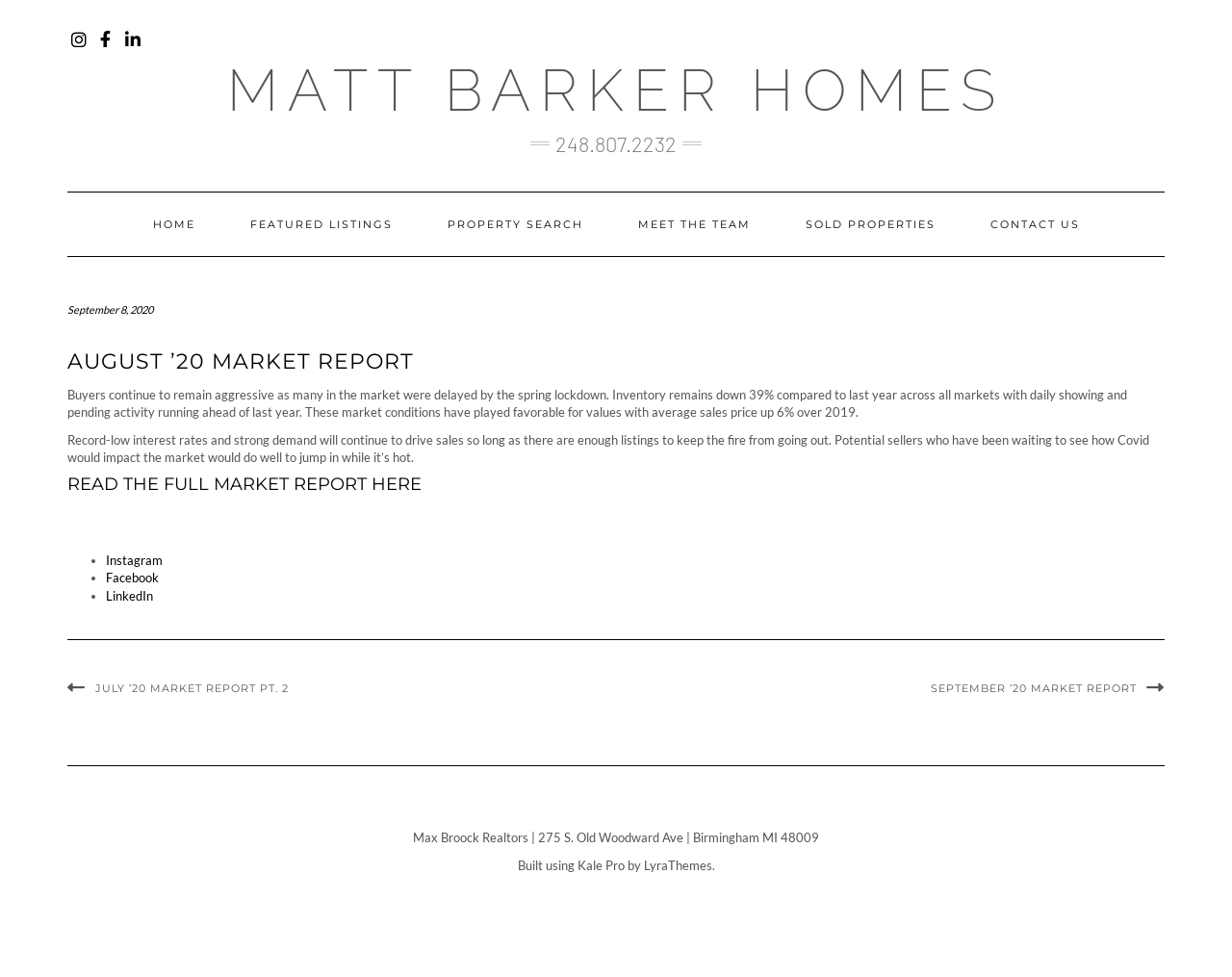Find the bounding box coordinates of the clickable area that will achieve the following instruction: "Click on Instagram".

[0.055, 0.025, 0.074, 0.048]